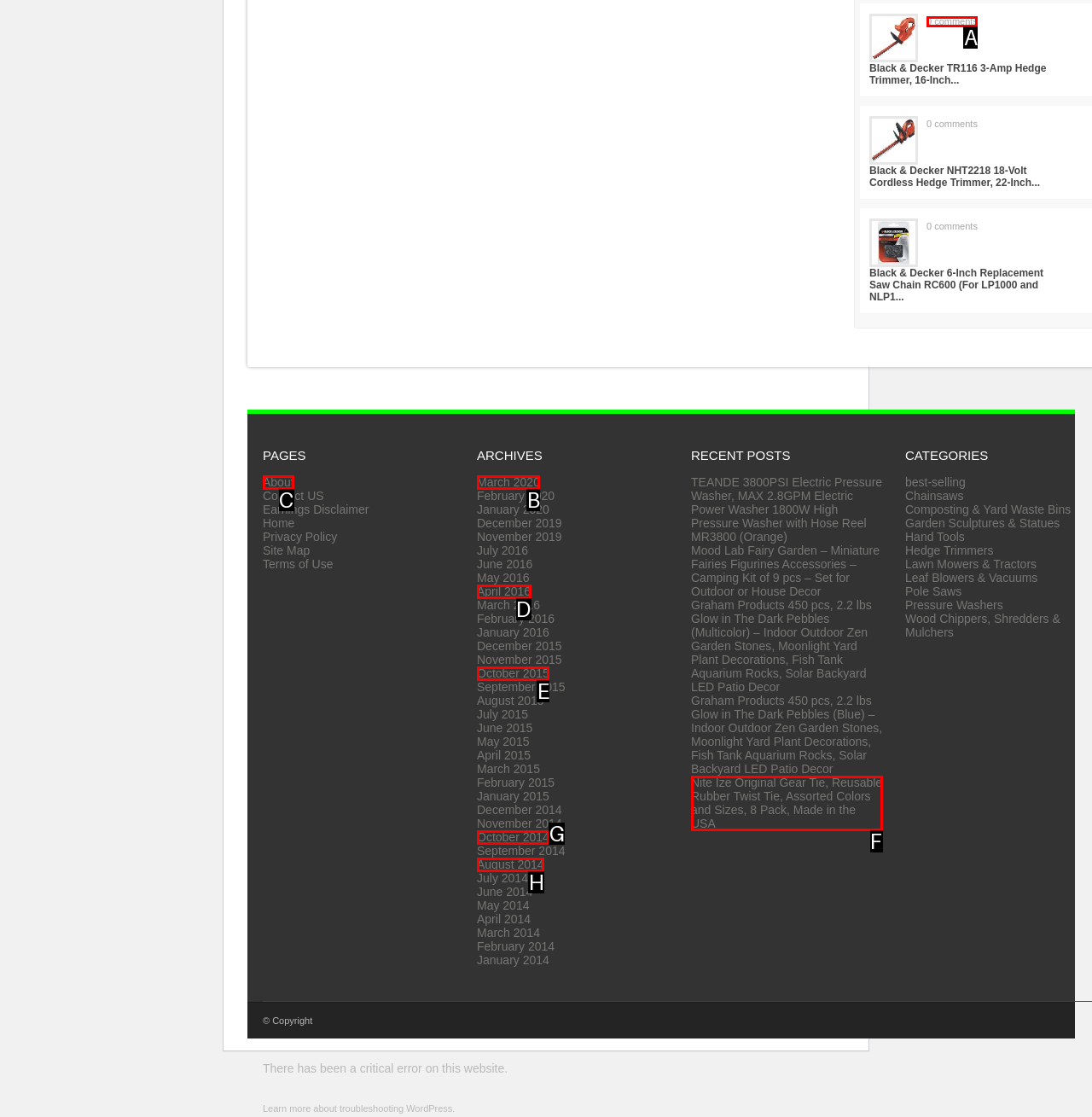Which lettered option should be clicked to perform the following task: Click on the 'About' link
Respond with the letter of the appropriate option.

C